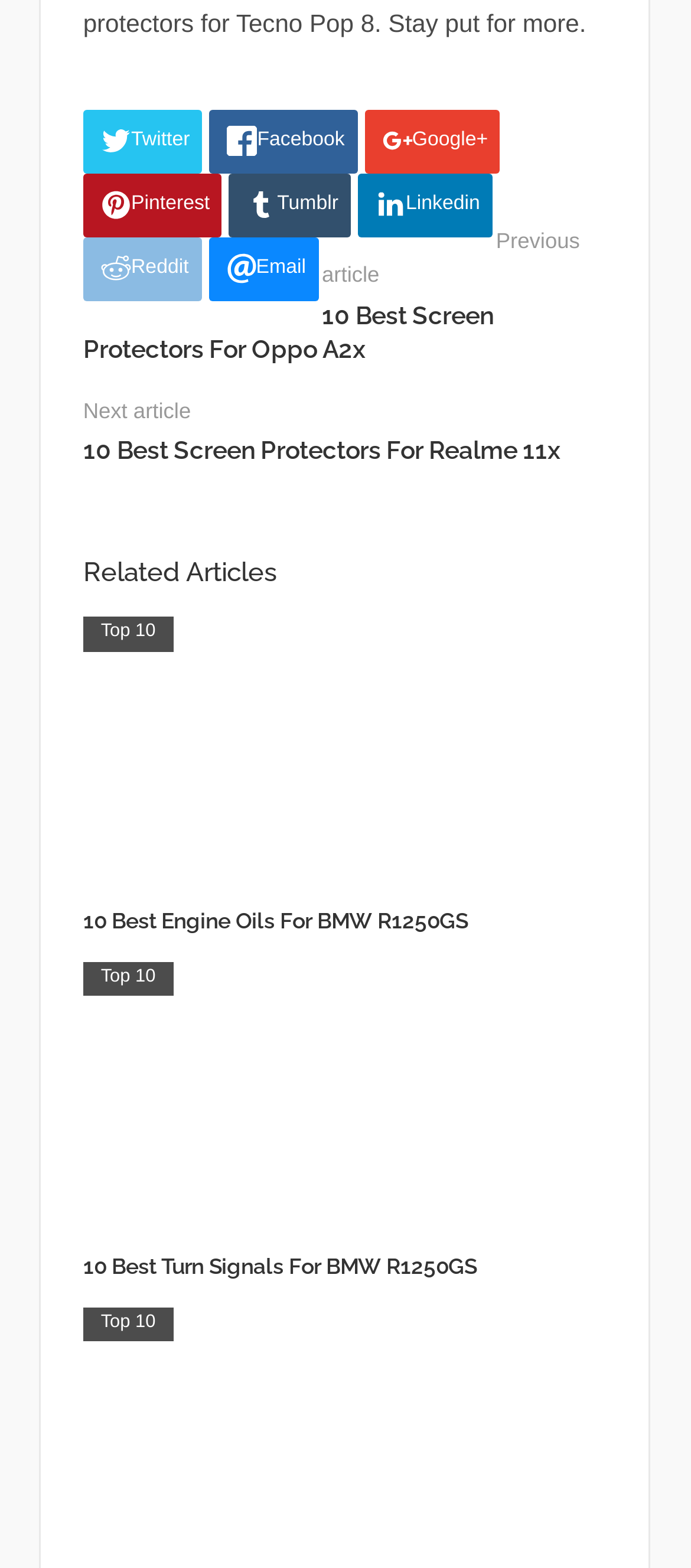Determine the bounding box coordinates of the clickable region to follow the instruction: "Read 10 Best Motorcycle Rain Covers For BMW R1250GS".

[0.12, 0.911, 0.877, 0.929]